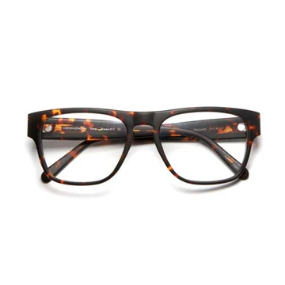What is the effect of the dark and light patterns in the frame?
Please provide a detailed and thorough answer to the question.

The caption states that the contrast of dark and light patterns in the frame adds a touch of sophistication, perfect for enhancing both casual and formal outfits, indicating that the effect of the dark and light patterns is to add sophistication.